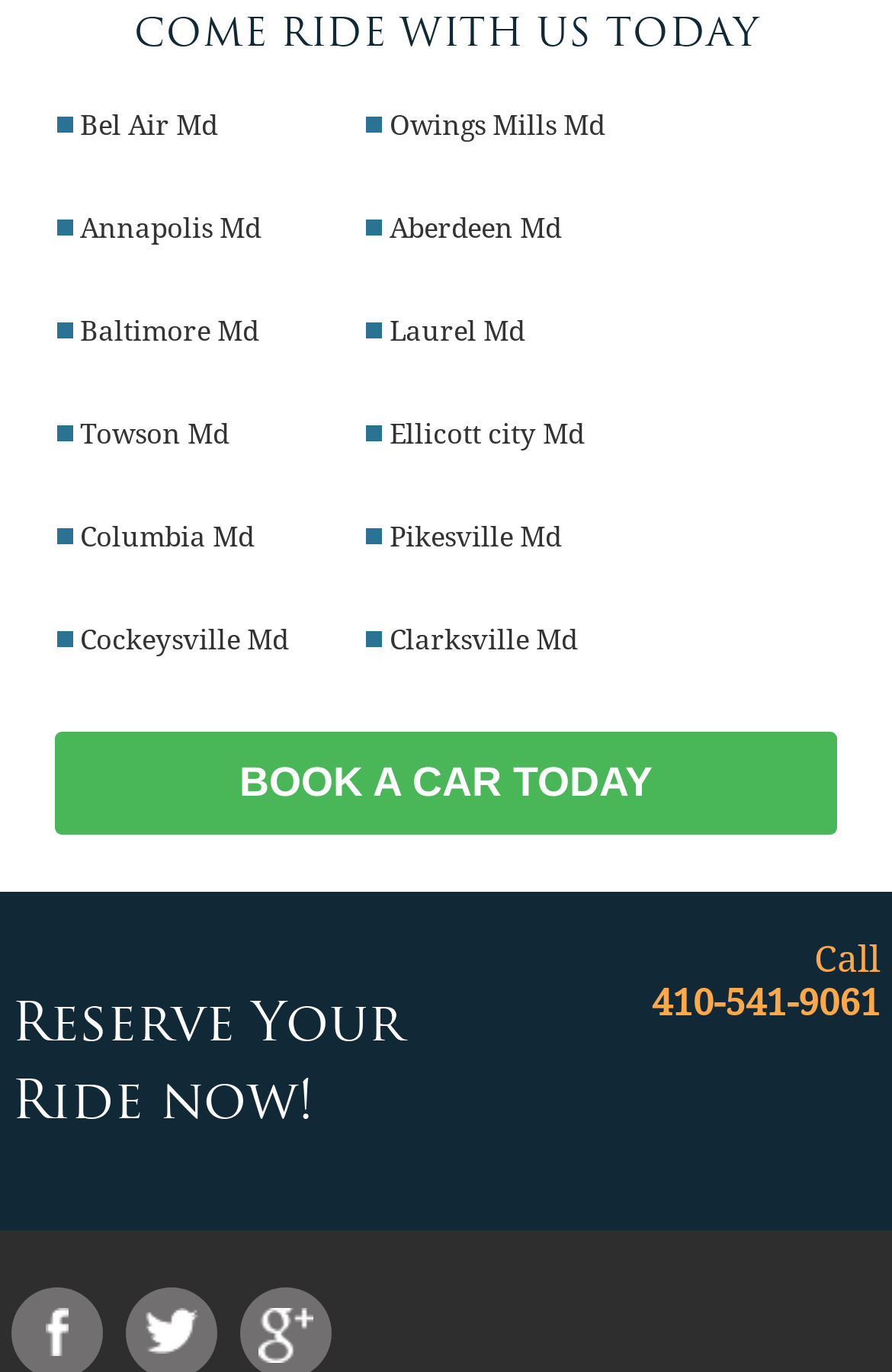What is the call-to-action button?
Based on the image, provide your answer in one word or phrase.

BOOK A CAR TODAY